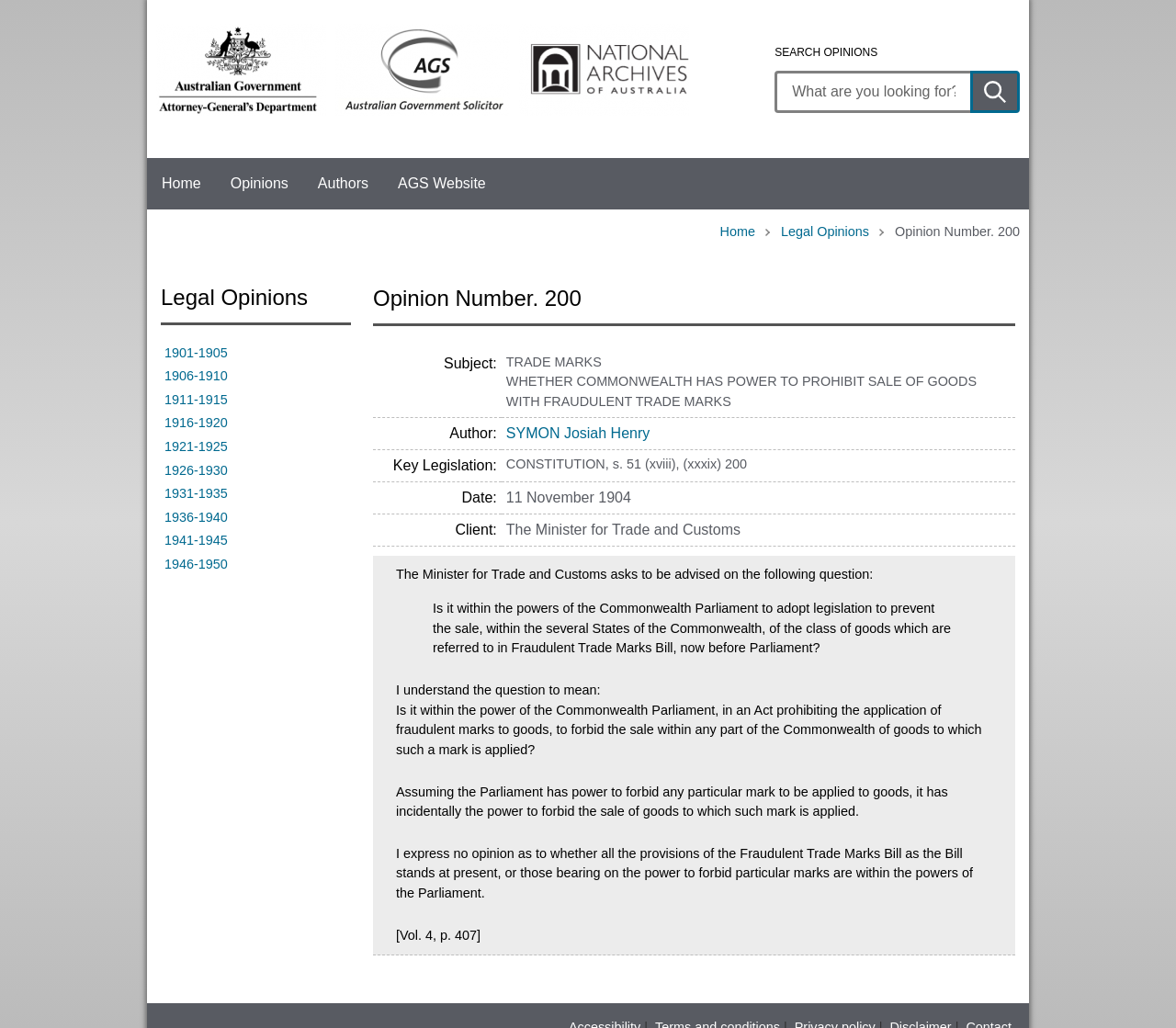Please specify the bounding box coordinates of the area that should be clicked to accomplish the following instruction: "Go to home page". The coordinates should consist of four float numbers between 0 and 1, i.e., [left, top, right, bottom].

[0.125, 0.154, 0.183, 0.204]